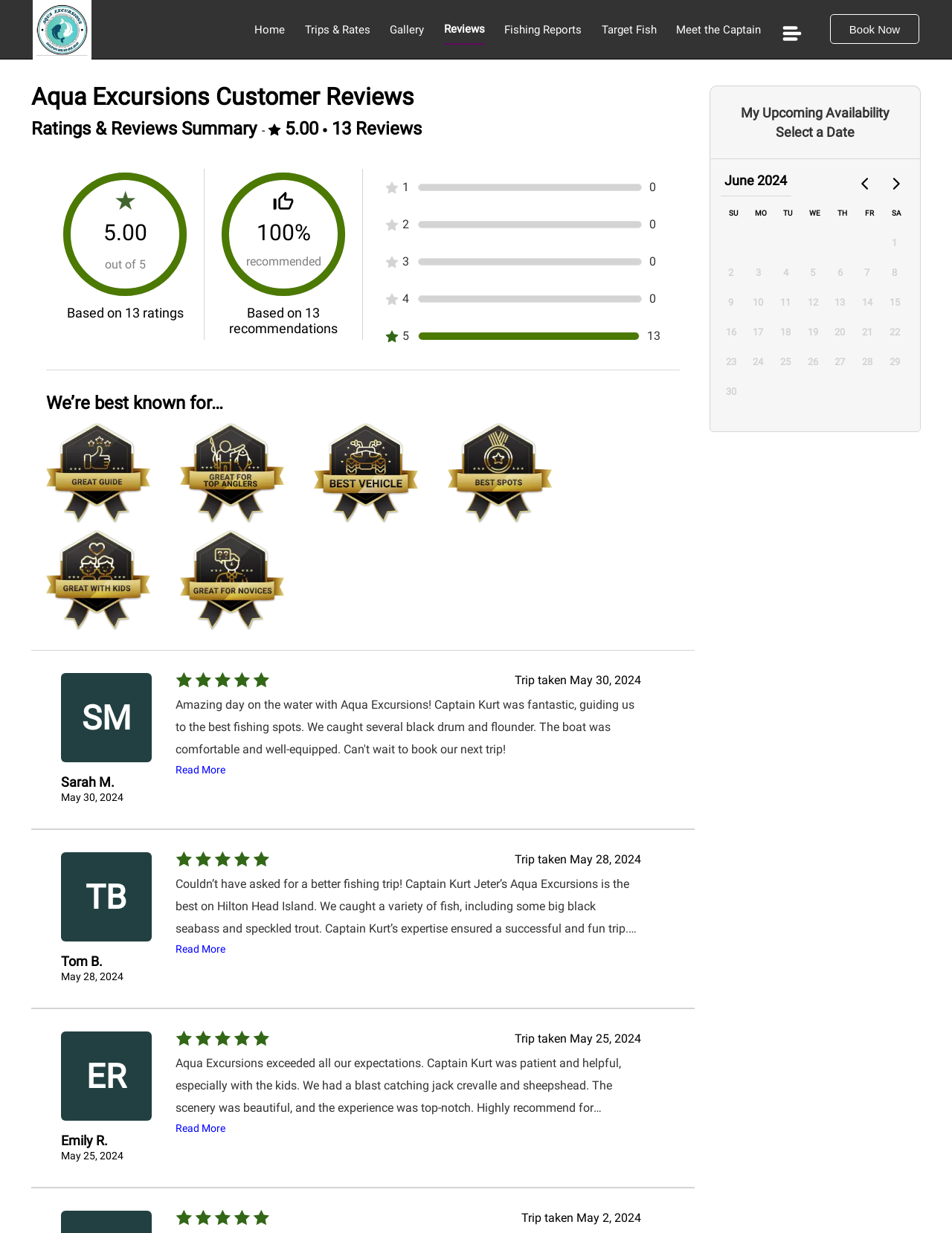Describe the webpage meticulously, covering all significant aspects.

This webpage is about Captain Jeter's Hilton Head fishing charters, specifically showcasing customer reviews and ratings. At the top, there is a navigation menu with links to different sections of the website, including "Home", "Trips & Rates", "Gallery", "Reviews", "Fishing Reports", "Target Fish", "Meet the Captain", and "Book Now". 

Below the navigation menu, there is a heading that reads "Aqua Excursions Customer Reviews" followed by a summary of the ratings and reviews, which includes a 5-star rating, 13 reviews, and a recommendation rate of 100%. 

The main content of the page is divided into sections, each featuring a customer review. There are three reviews in total, each with a heading that includes the customer's name, a rating system with five stars, and a paragraph of text describing their experience with Captain Jeter's fishing charters. The reviews are accompanied by images and icons, and each review has a "Read More" button at the bottom. 

To the left of the reviews, there is a section that highlights the strengths of Captain Jeter's fishing charters, with icons and images representing different aspects, such as "Great Guide", "Great For Top Anglers", "Best Vehicle", and "Good with Kids".